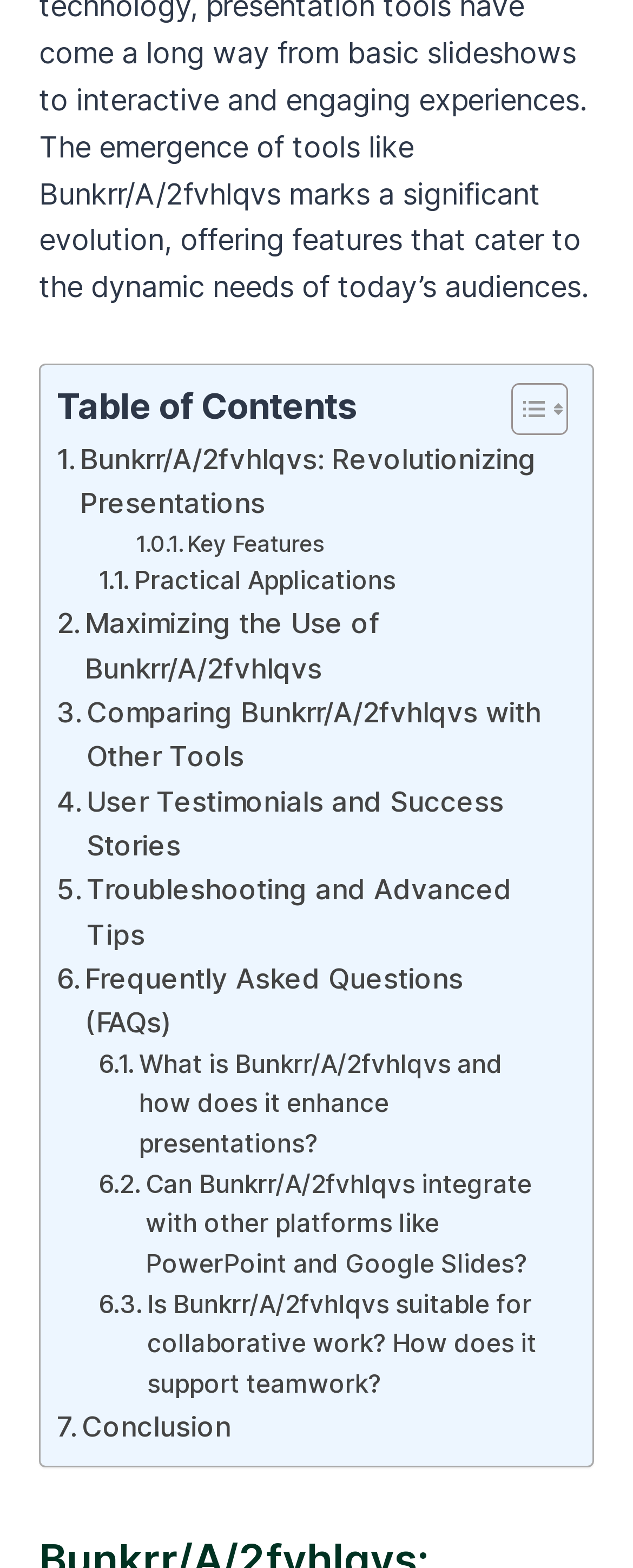Utilize the information from the image to answer the question in detail:
What is the main topic of this webpage?

Based on the links and text on the webpage, it appears that the main topic is Bunkrr/A/2fvhlqvs, a presentation tool. The links and text provide information about its features, applications, and benefits.